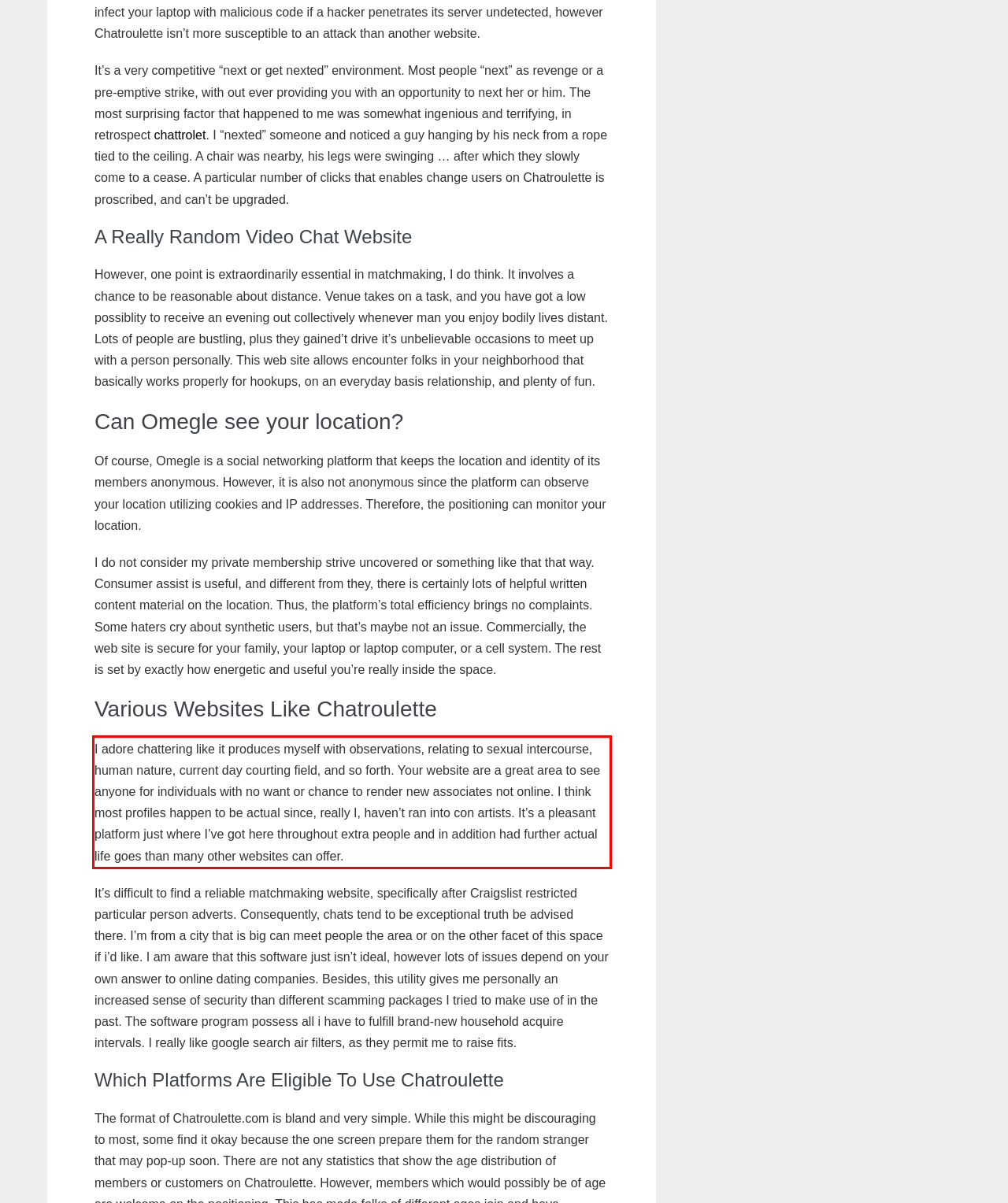The screenshot you have been given contains a UI element surrounded by a red rectangle. Use OCR to read and extract the text inside this red rectangle.

I adore chattering like it produces myself with observations, relating to sexual intercourse, human nature, current day courting field, and so forth. Your website are a great area to see anyone for individuals with no want or chance to render new associates not online. I think most profiles happen to be actual since, really I, haven’t ran into con artists. It’s a pleasant platform just where I’ve got here throughout extra people and in addition had further actual life goes than many other websites can offer.